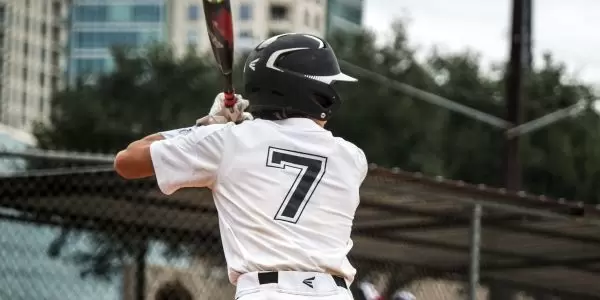Generate a detailed caption for the image.

The image features a young baseball player poised at the plate, preparing to take a swing. Dressed in a crisp white uniform adorned with the number "7" on the back, he is focused and ready, embodying the spirit of competition. His black helmet and bat enhance the serious tone of the moment, while the backdrop showcases a blurred cityscape, hinting at the lively atmosphere of a baseball game. The player stands against a chain-link fence, suggesting a practice or warm-up session. This striking image captures the essence of youth baseball, emphasizing the mental sharpness and concentration crucial for success in the sport.